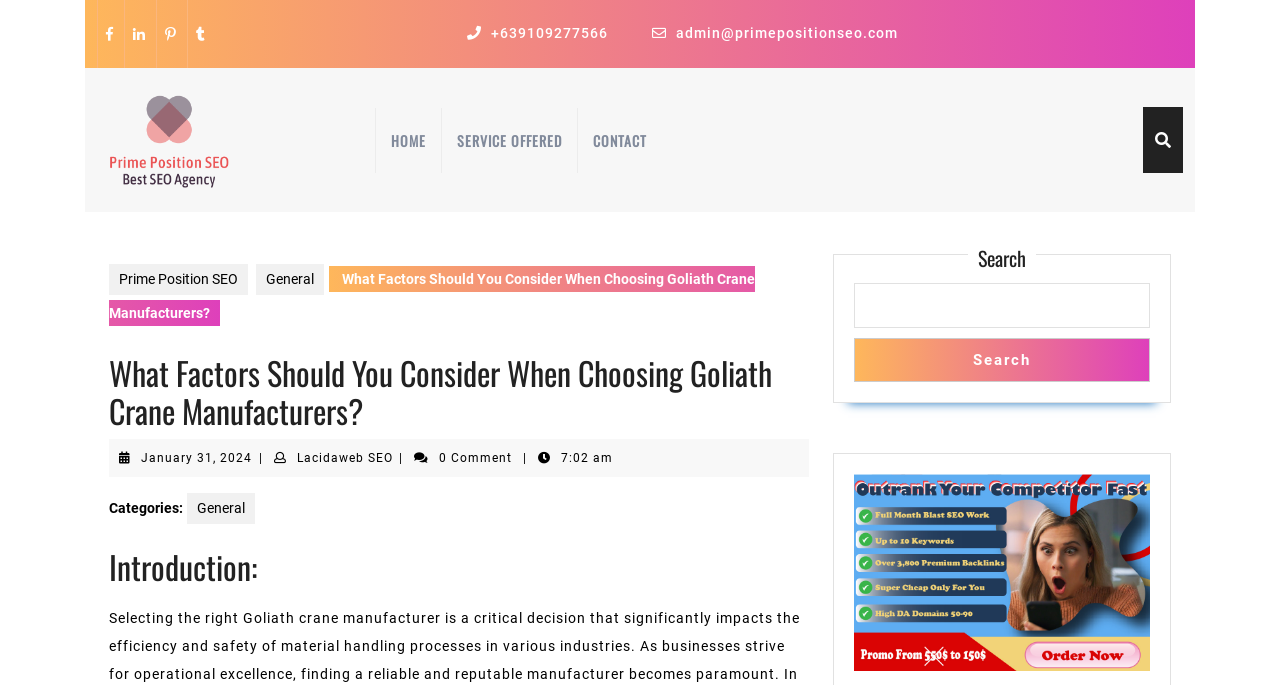Determine the bounding box coordinates of the clickable element to achieve the following action: 'Contact admin via email'. Provide the coordinates as four float values between 0 and 1, formatted as [left, top, right, bottom].

[0.528, 0.036, 0.702, 0.06]